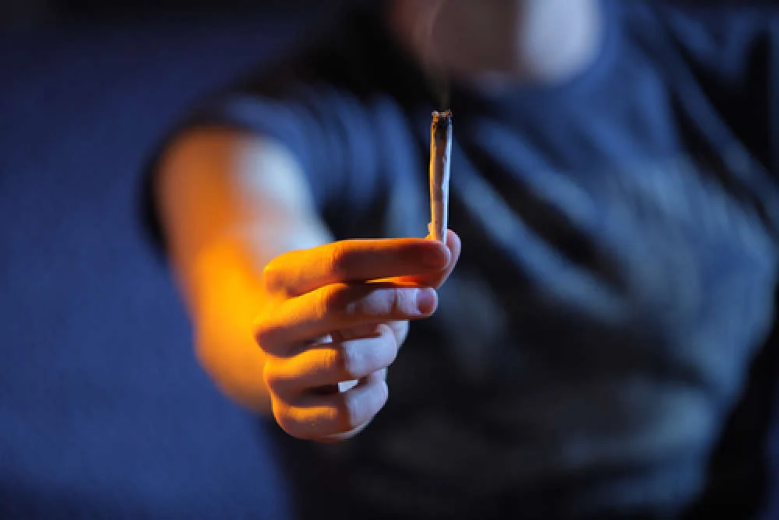Describe the image with as much detail as possible.

The image depicts a person's hand holding a burning marijuana joint, with smoke gently wafting from its tip. The individual is positioned against a softly lit background, creating a warm ambiance that contrasts with the darker shades surrounding them. The focus is on the action of holding the joint, emphasizing the act of consumption. This visual representation aligns with discussions around marijuana use and its effects on mental health, as referenced in related texts and articles, particularly in the context of anxiety and other mental health concerns.